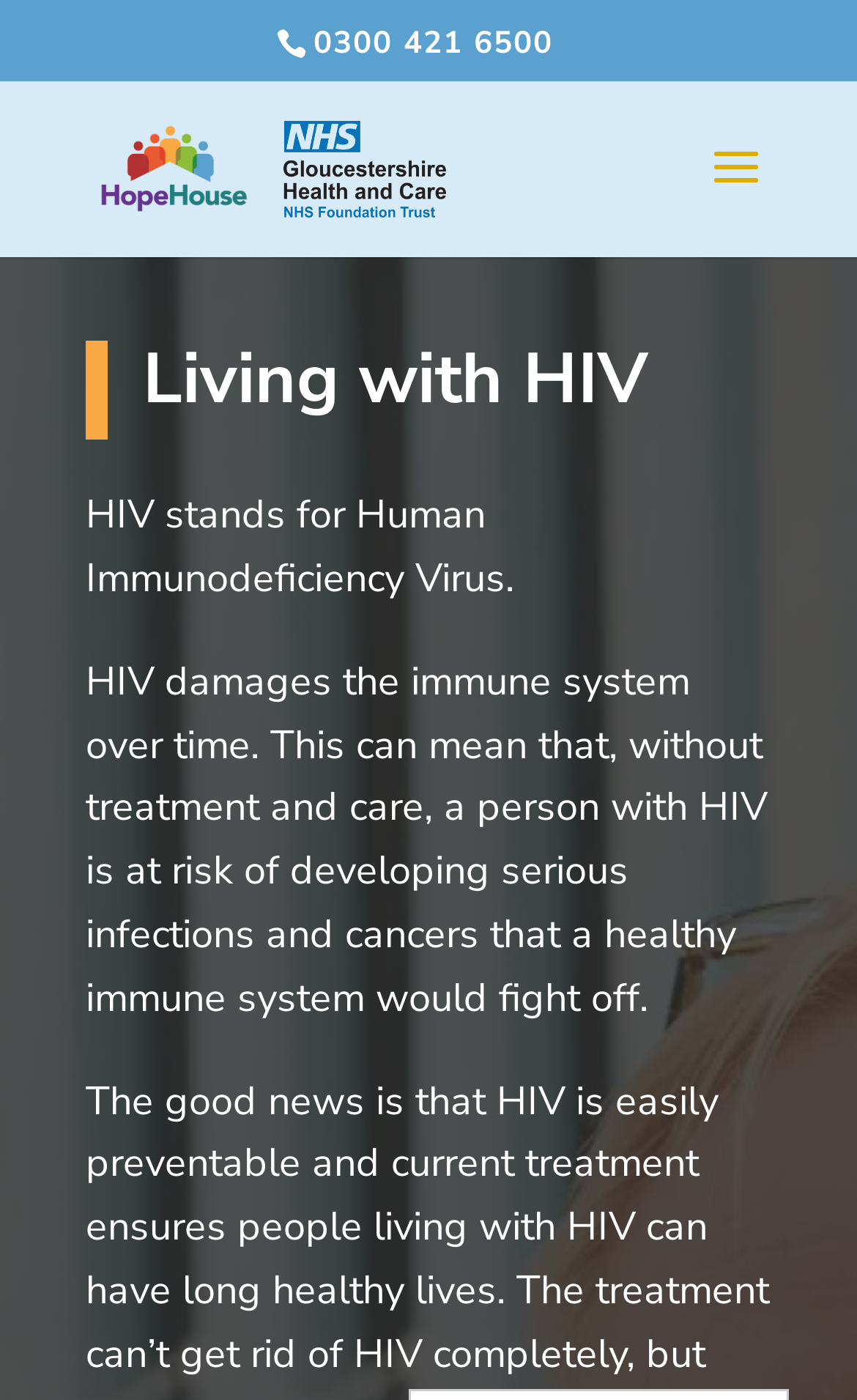Is the menu expanded?
Using the details from the image, give an elaborate explanation to answer the question.

I found this answer by analyzing the button element with the text 'Menu', which has an attribute 'expanded' set to 'False', indicating that the menu is not expanded.